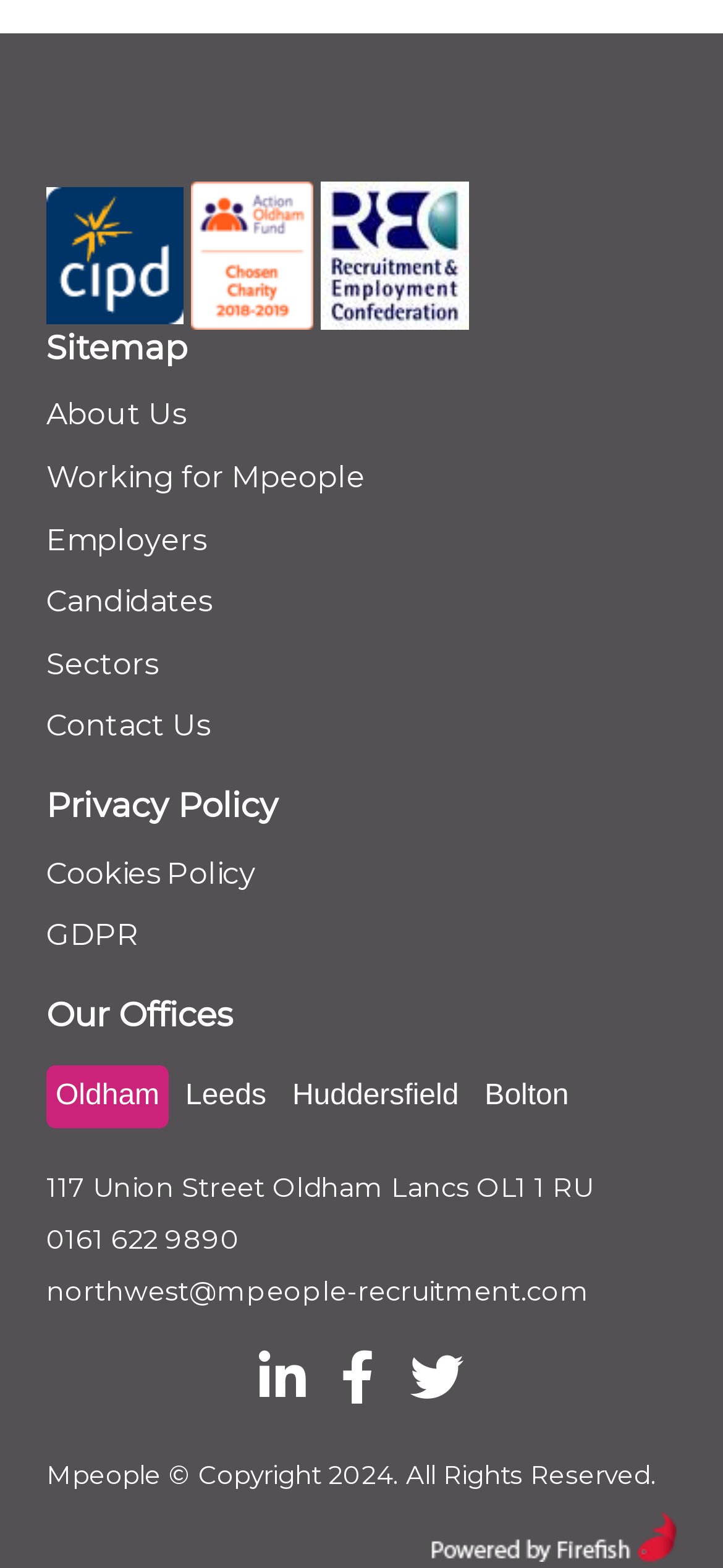Find the bounding box coordinates for the area that must be clicked to perform this action: "Share on Facebook".

None